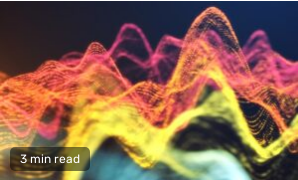What theme does the image represent?
Analyze the image and deliver a detailed answer to the question.

The caption states that the image captures the essence of creativity and technology, drawing viewers' attention to the intersection of art and data, which suggests that the image represents the fusion of these two themes.